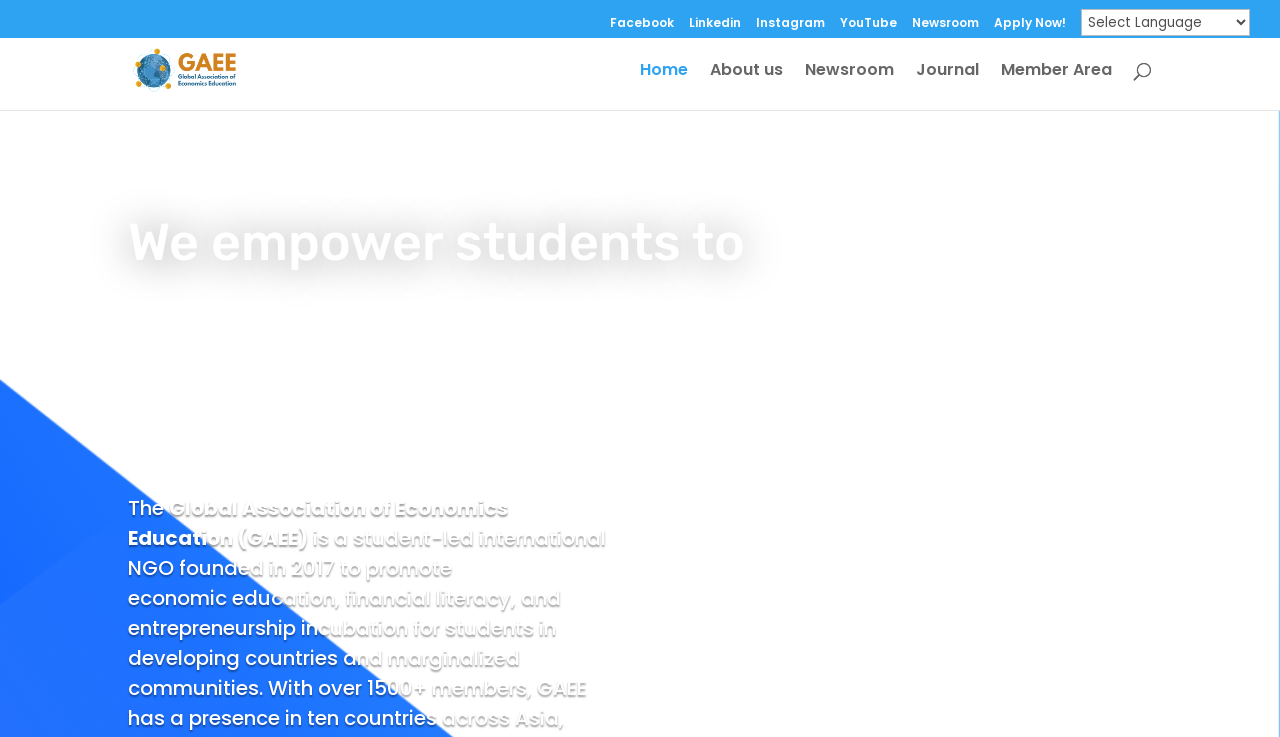Determine the bounding box coordinates for the HTML element mentioned in the following description: "About us". The coordinates should be a list of four floats ranging from 0 to 1, represented as [left, top, right, bottom].

[0.555, 0.085, 0.612, 0.149]